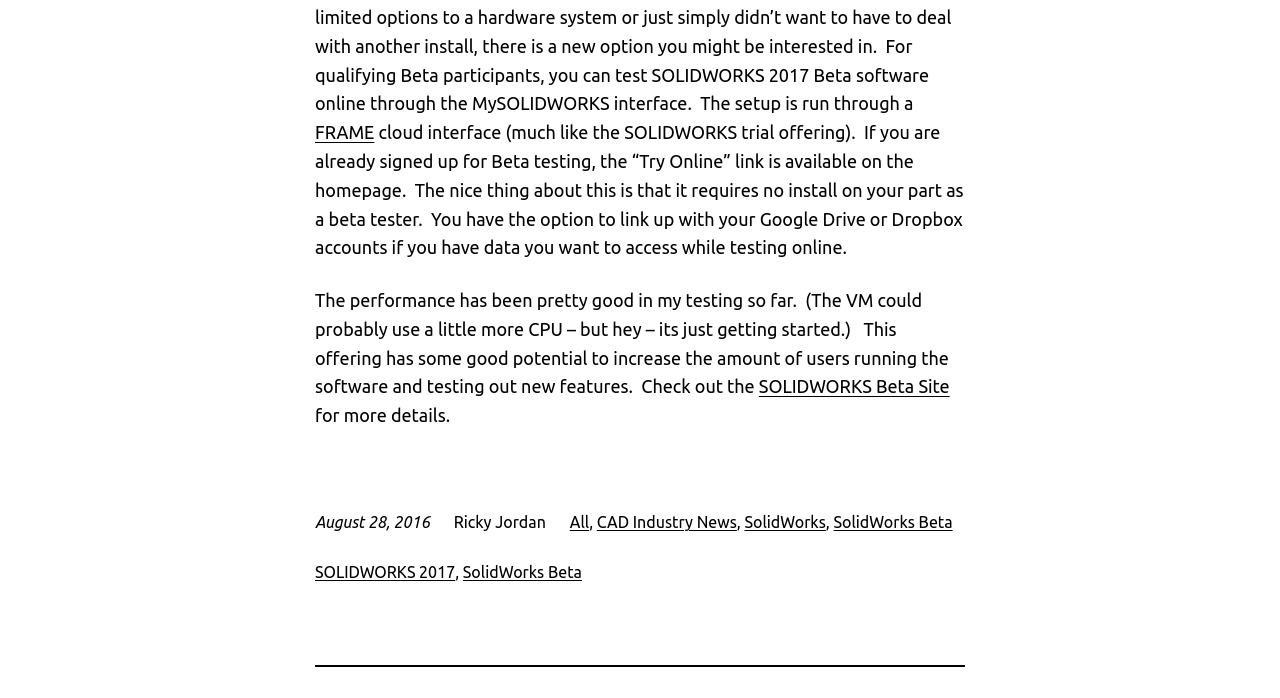Please answer the following question using a single word or phrase: 
When was the article published?

August 28, 2016